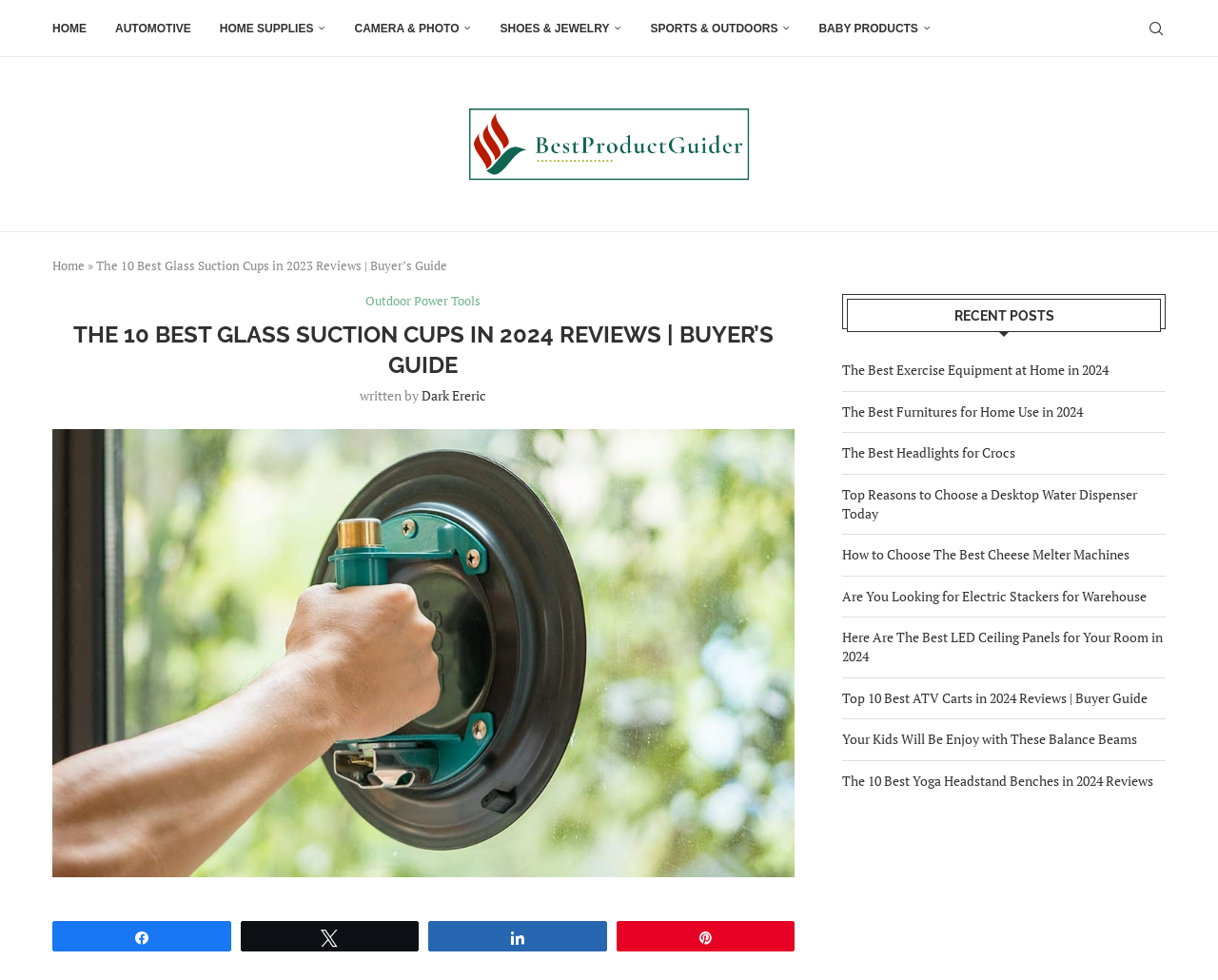How many recent posts are listed?
Carefully examine the image and provide a detailed answer to the question.

I counted the number of links in the RECENT POSTS section, which are 10 links to different articles.